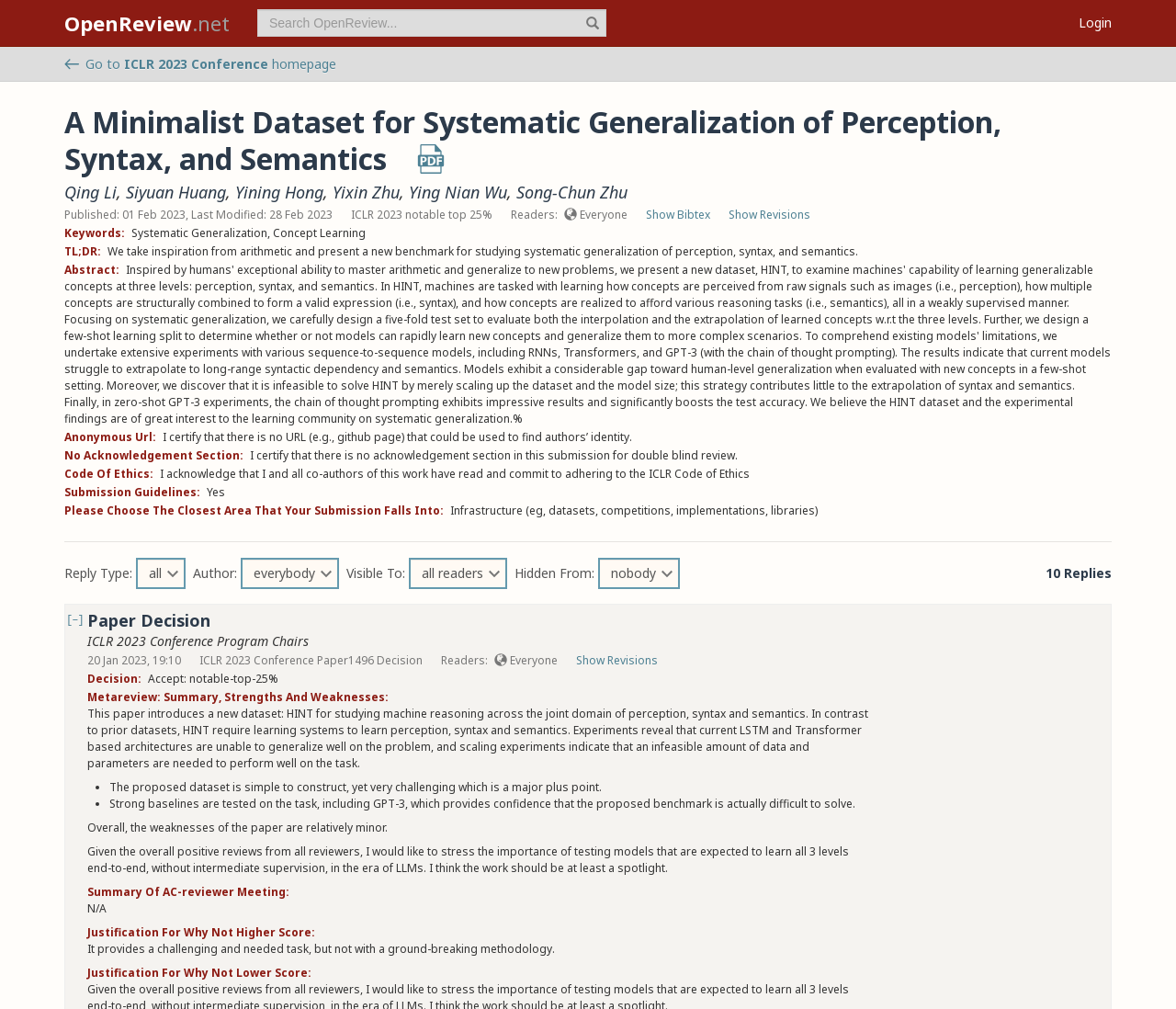Offer a meticulous description of the webpage's structure and content.

This webpage is a paper submission page on OpenReview.net, a platform for reviewing and publishing academic papers. At the top, there is a navigation bar with links to "OpenReview.net" and "Login" on the right side, and a search bar with a "Search OpenReview..." textbox. Below the navigation bar, there is a heading "A Minimalist Dataset for Systematic Generalization of Perception, Syntax, and Semantics" with a "Download PDF" link and a back arrow icon that links to the ICLR 2023 Conference homepage.

The authors' names, Qing Li, Siyuan Huang, Yining Hong, Yixin Zhu, and Ying Nian Wu, are listed below the heading, followed by the publication and modification dates. There are also indicators that the paper is a notable top 25% submission at ICLR 2023.

The main content of the page is divided into several sections. The first section contains keywords, a brief summary, and an abstract of the paper. The abstract describes a new benchmark for studying systematic generalization of perception, syntax, and semantics, inspired by arithmetic.

The next section contains information about the paper's submission, including a certification that there is no URL that could be used to find the authors' identity, no acknowledgement section, and adherence to the ICLR Code of Ethics.

Following this, there is a section with a reply type, author, and visibility settings, along with a button to show all replies. There are 10 replies in total.

The main content of the page is followed by a paper decision link, which includes a decision to accept the paper as a notable top 25% submission, along with a metareview and strengths and weaknesses of the paper. The metareview summarizes the paper's contributions, including the introduction of a new dataset, HINT, and the testing of strong baselines. The strengths of the paper include the simplicity and challenge of the proposed dataset, and the testing of strong baselines. The weaknesses are considered minor.

Finally, there are sections for the summary of the AC-reviewer meeting, justification for the score, and a final justification for why the score is not higher or lower.